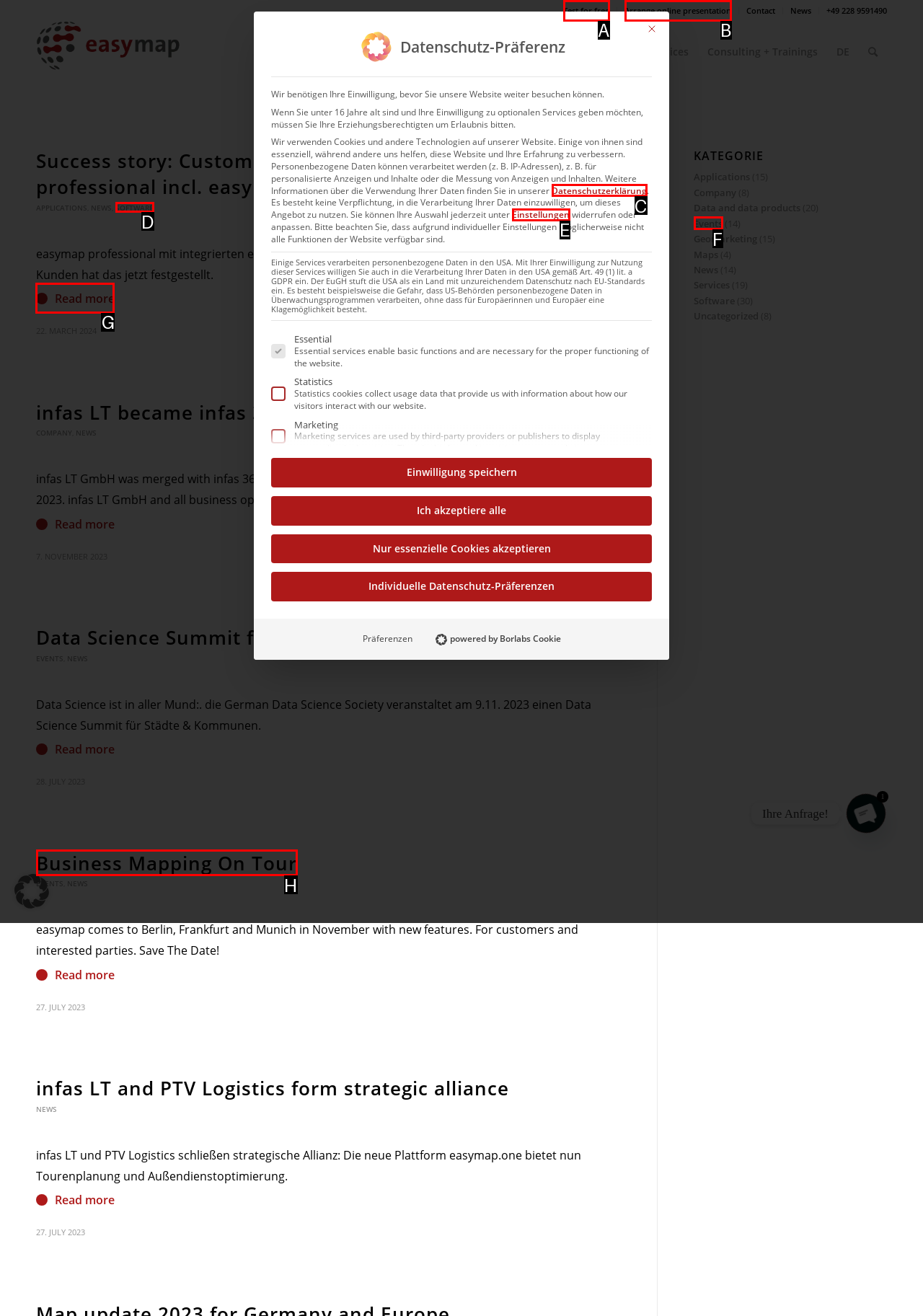Identify the correct UI element to click to achieve the task: Click on the 'Read more' button.
Answer with the letter of the appropriate option from the choices given.

G